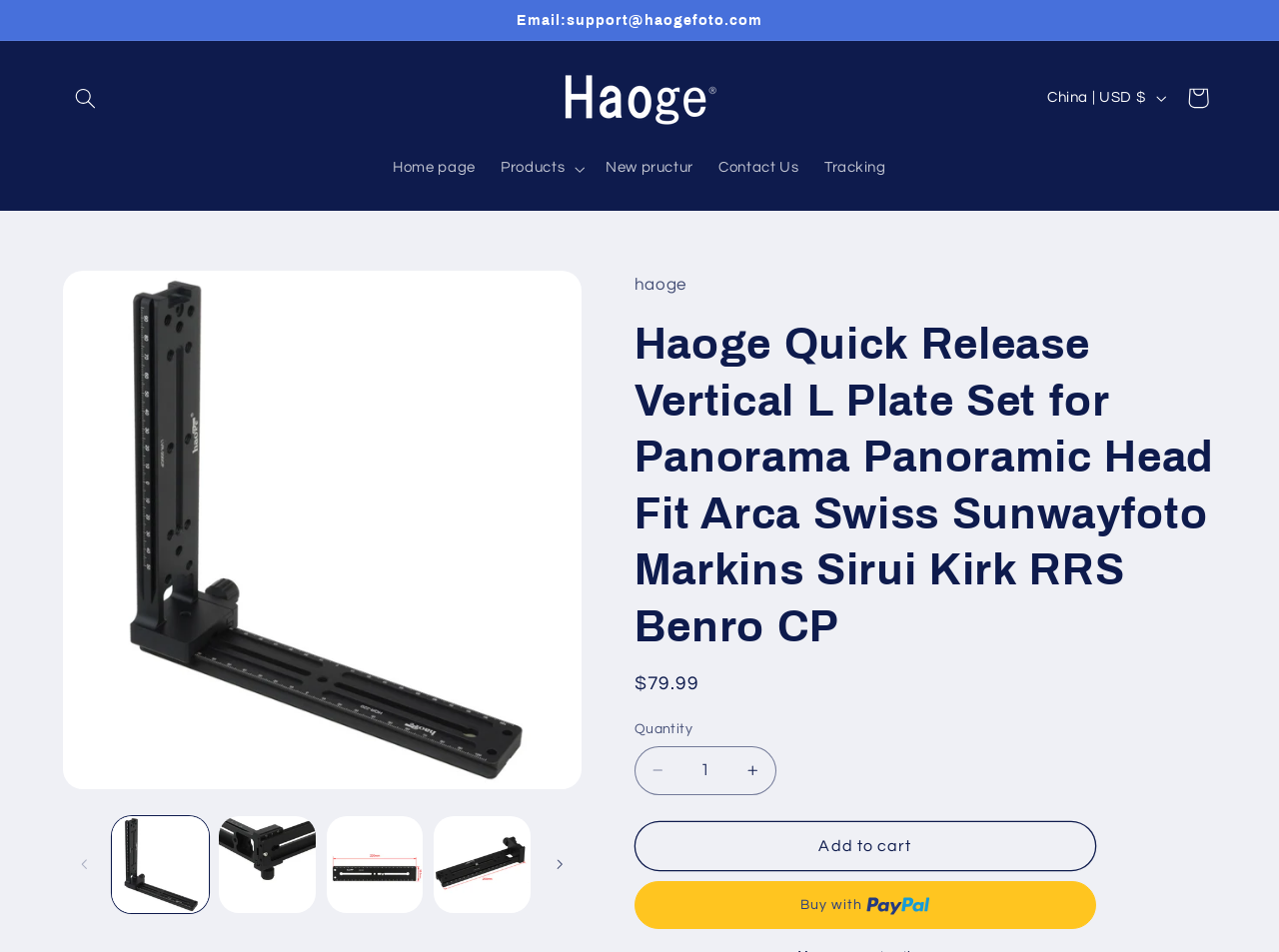Describe all the visual and textual components of the webpage comprehensively.

This webpage is about a product called Haoge Quick Release Vertical L Plate Set for Panorama Panoramic Head, which is a photography accessory. At the top of the page, there is an announcement section with an email address, "support@haogefoto.com". Below this, there is a search button and a link to the Haoge Photography Accessory homepage.

The main content of the page is divided into two sections. On the left side, there is a gallery viewer with 10 images of the product, which can be navigated using "Slide left" and "Slide right" buttons. Each image has a corresponding button to load it in the gallery view.

On the right side, there is a product description section. It starts with a heading that mentions the product name and its compatibility with various brands. Below this, there is a section with the product price, which is $79.99. The quantity of the product can be adjusted using decrease and increase quantity buttons, and there is a spin button to input the desired quantity. Finally, there are "Add to cart" and "Buy now with PayPal" buttons to complete the purchase.

At the top right corner of the page, there is a country/region selection button with a default value of "China | USD $". There is also a cart button with a popup dialog. The page has a navigation menu with links to "Home page", "New products", "Contact Us", and "Tracking".